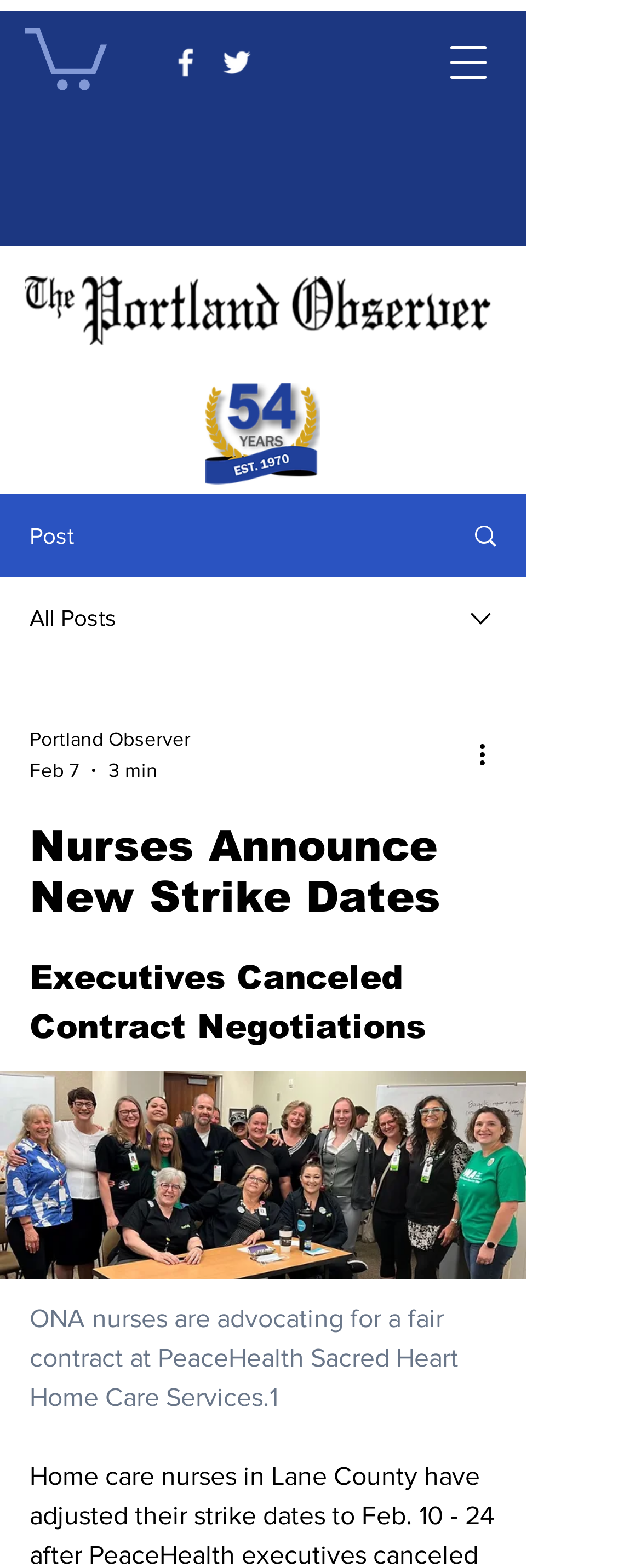Provide the bounding box coordinates of the HTML element described as: "aria-label="More actions"". The bounding box coordinates should be four float numbers between 0 and 1, i.e., [left, top, right, bottom].

[0.738, 0.468, 0.8, 0.493]